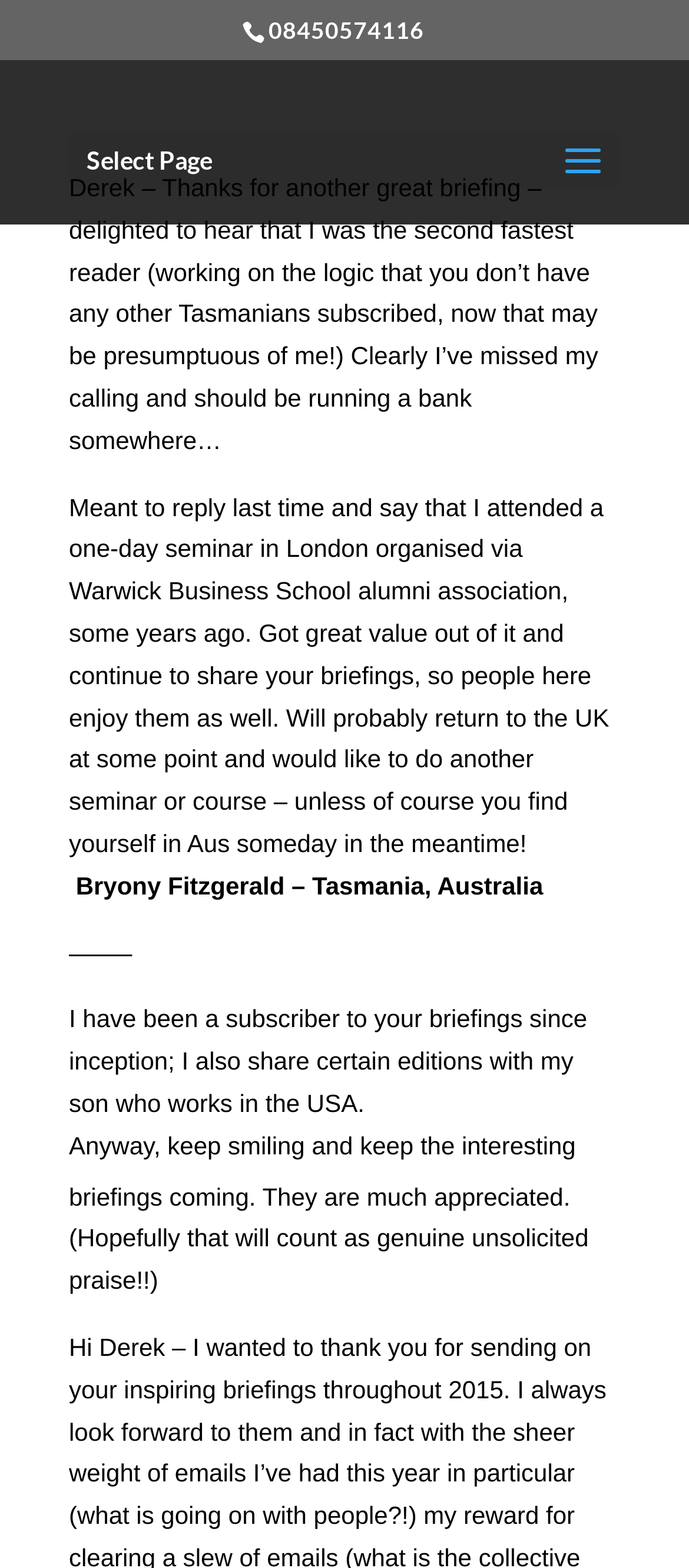Give an in-depth explanation of the webpage layout and content.

The webpage appears to be a testimonials page for Derek Arden's executive briefing. At the top, there is a phone number "08450574116" displayed prominently. Below it, there is a navigation element labeled "Select Page". 

The main content of the page consists of several testimonials from satisfied clients. The first testimonial is from someone who expresses gratitude for the briefing and shares a humorous anecdote about being a fast reader. This testimonial is positioned near the top of the page, taking up a significant amount of vertical space.

Below this testimonial, there is another one from Bryony Fitzgerald from Tasmania, Australia, who shares her positive experience with the briefings and expresses interest in attending a seminar or course in the future. This testimonial is positioned below the first one, with a horizontal line separating the two.

Further down the page, there are two more testimonials. One is from a subscriber who has been sharing the briefings with their son in the USA, and the other is a brief message expressing appreciation for the briefings and encouraging Derek Arden to continue producing them. These testimonials are positioned below the previous ones, with a clear separation between each testimonial.